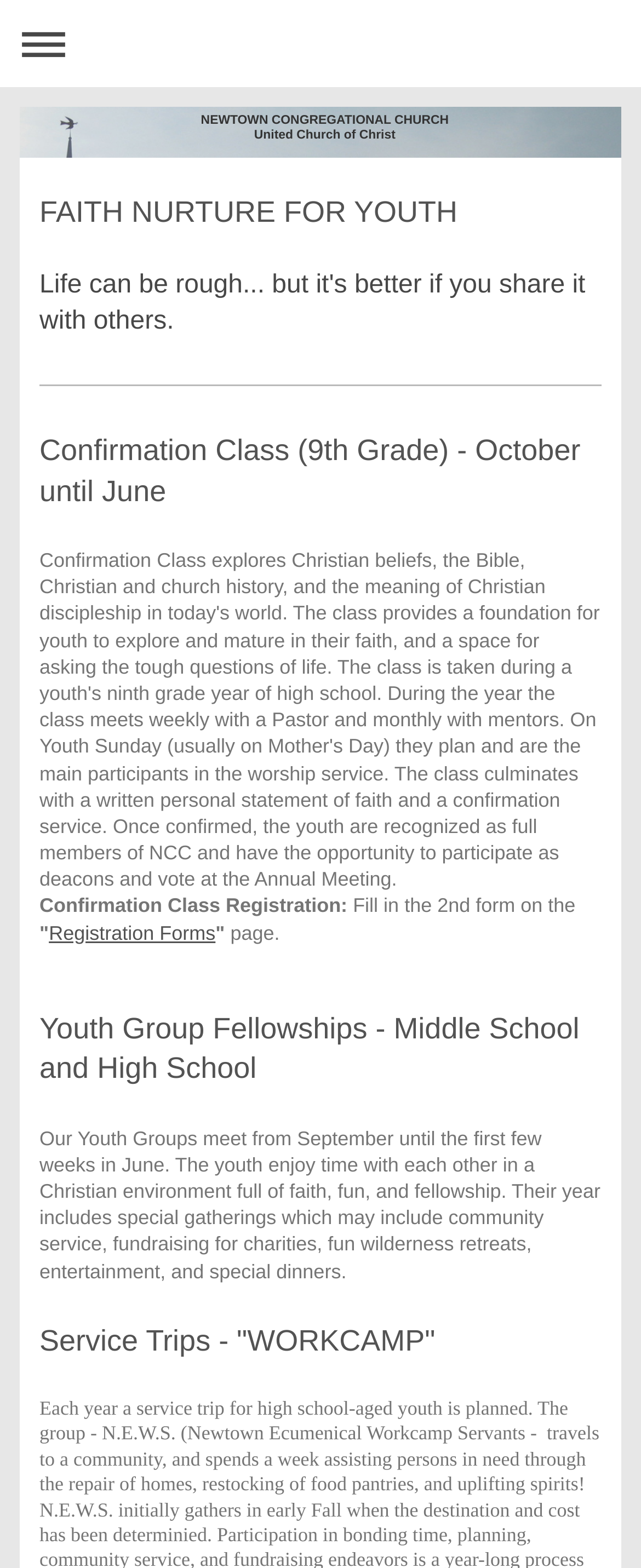Please respond to the question with a concise word or phrase:
What type of environment do the youth enjoy in the Youth Groups?

Christian environment